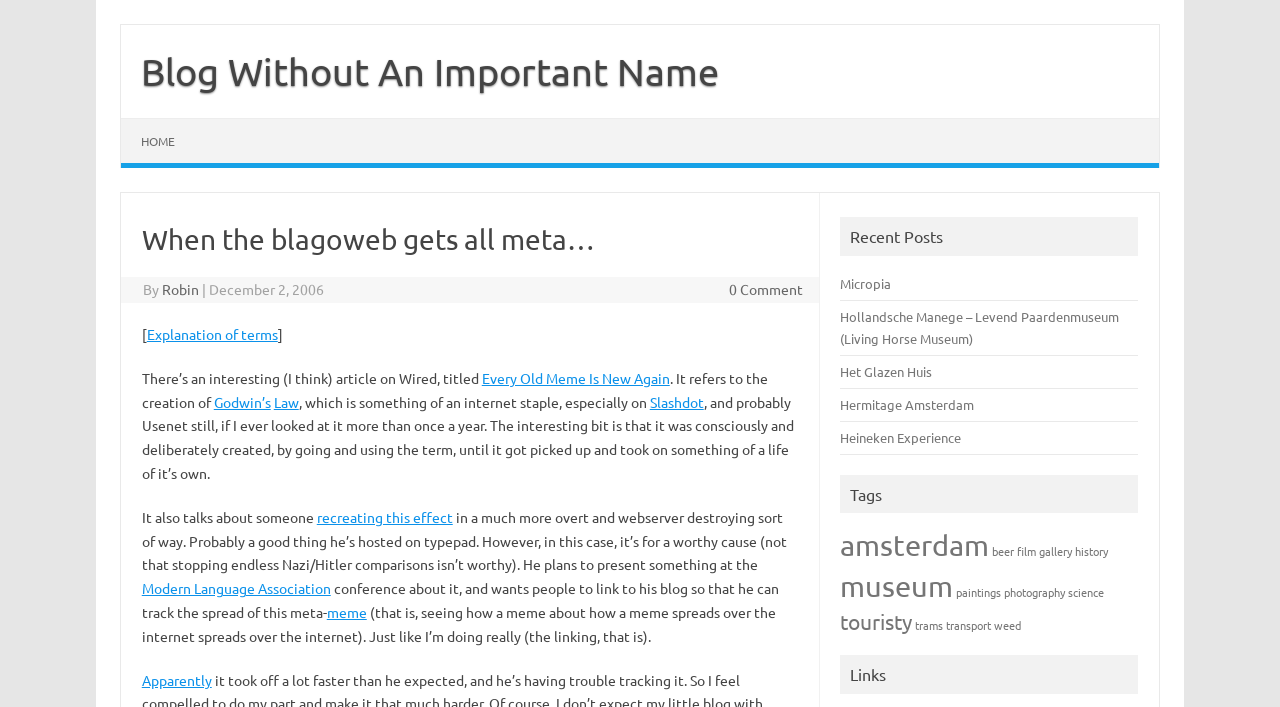What is the purpose of the link 'Every Old Meme Is New Again'?
Look at the screenshot and respond with a single word or phrase.

to refer to an article